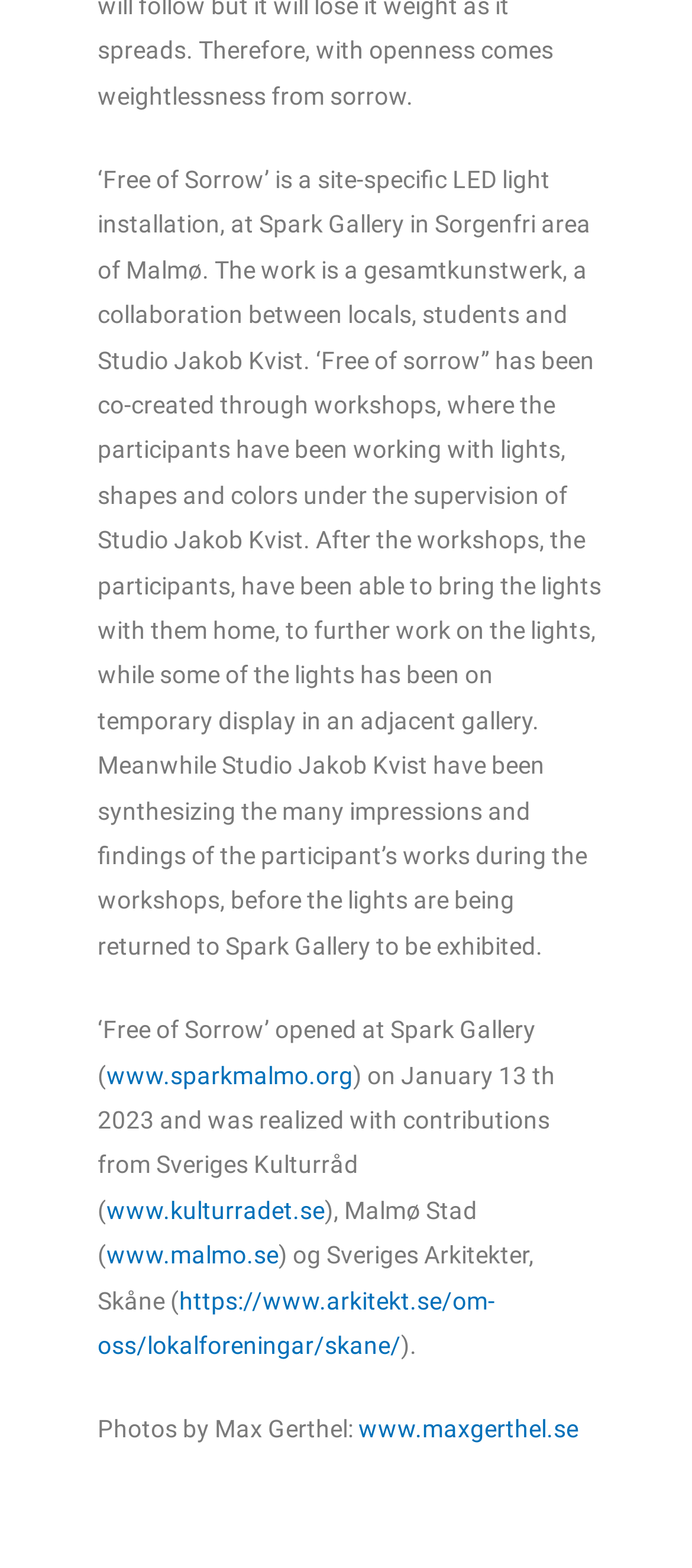When did the exhibition open?
Based on the image, give a one-word or short phrase answer.

January 13th 2023